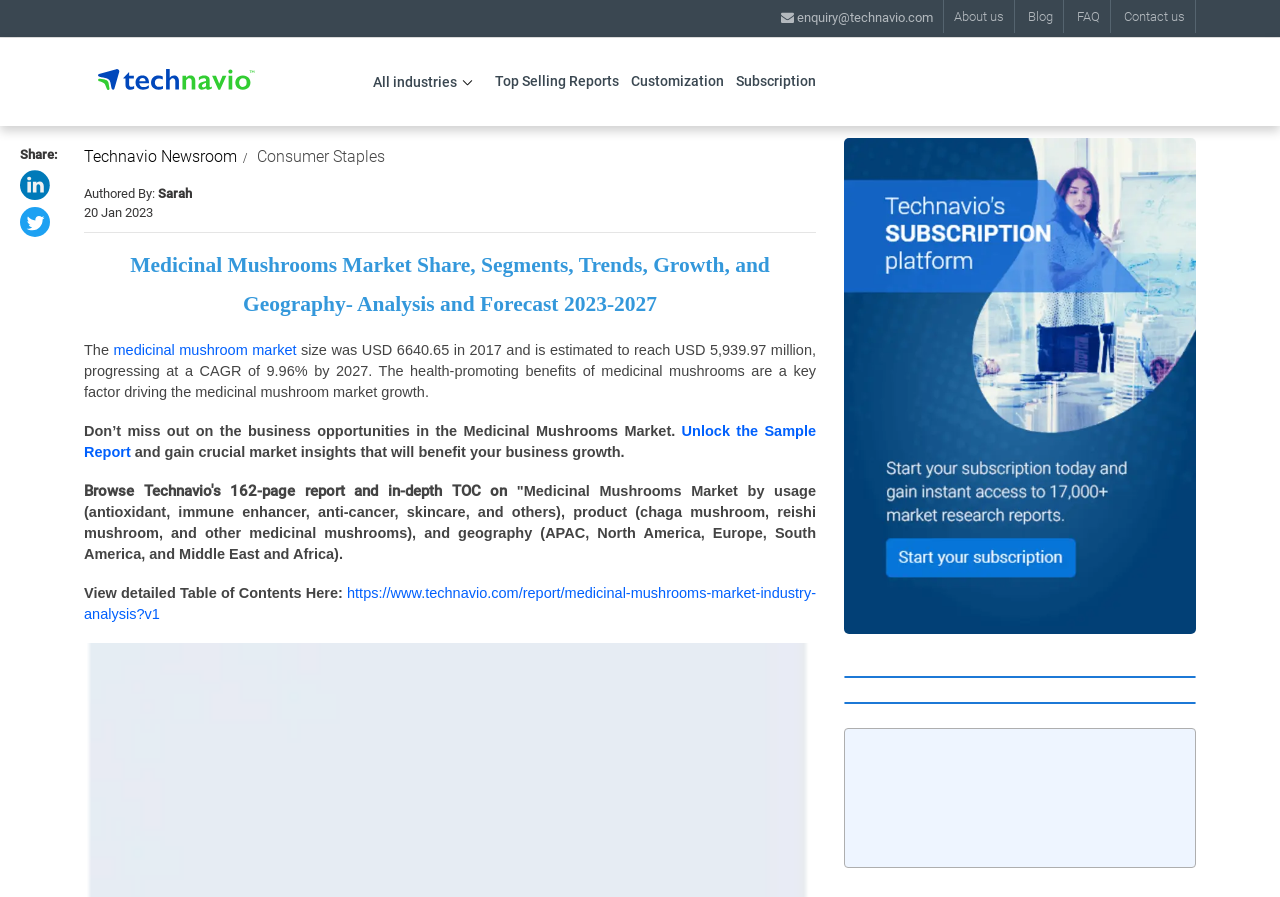Please locate the UI element described by "medicinal mushroom market" and provide its bounding box coordinates.

[0.089, 0.382, 0.232, 0.4]